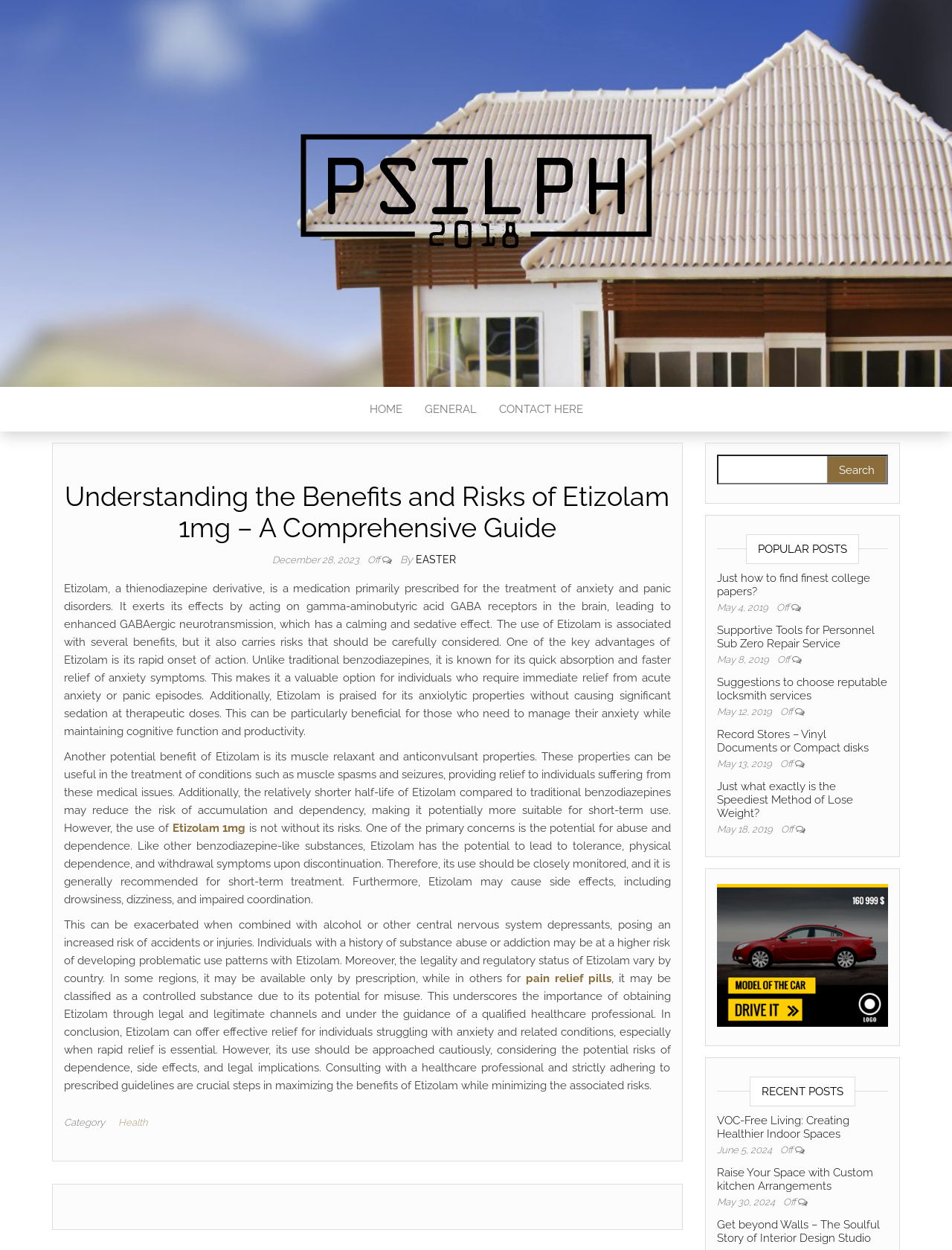Determine the title of the webpage and give its text content.

Understanding the Benefits and Risks of Etizolam 1mg – A Comprehensive Guide